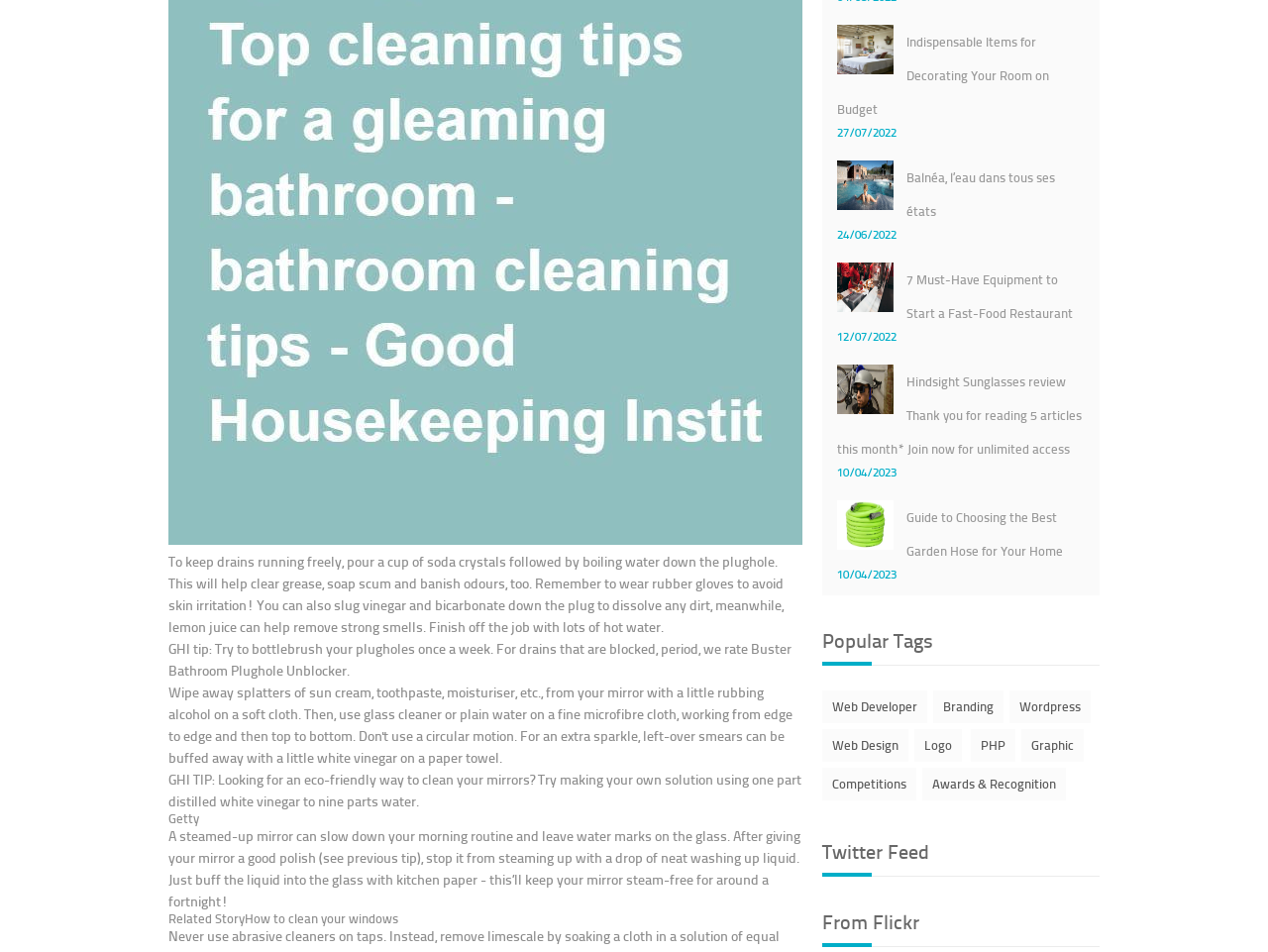Please find the bounding box coordinates of the element that needs to be clicked to perform the following instruction: "Click the link to read the review of Hindsight Sunglasses". The bounding box coordinates should be four float numbers between 0 and 1, represented as [left, top, right, bottom].

[0.66, 0.391, 0.853, 0.481]